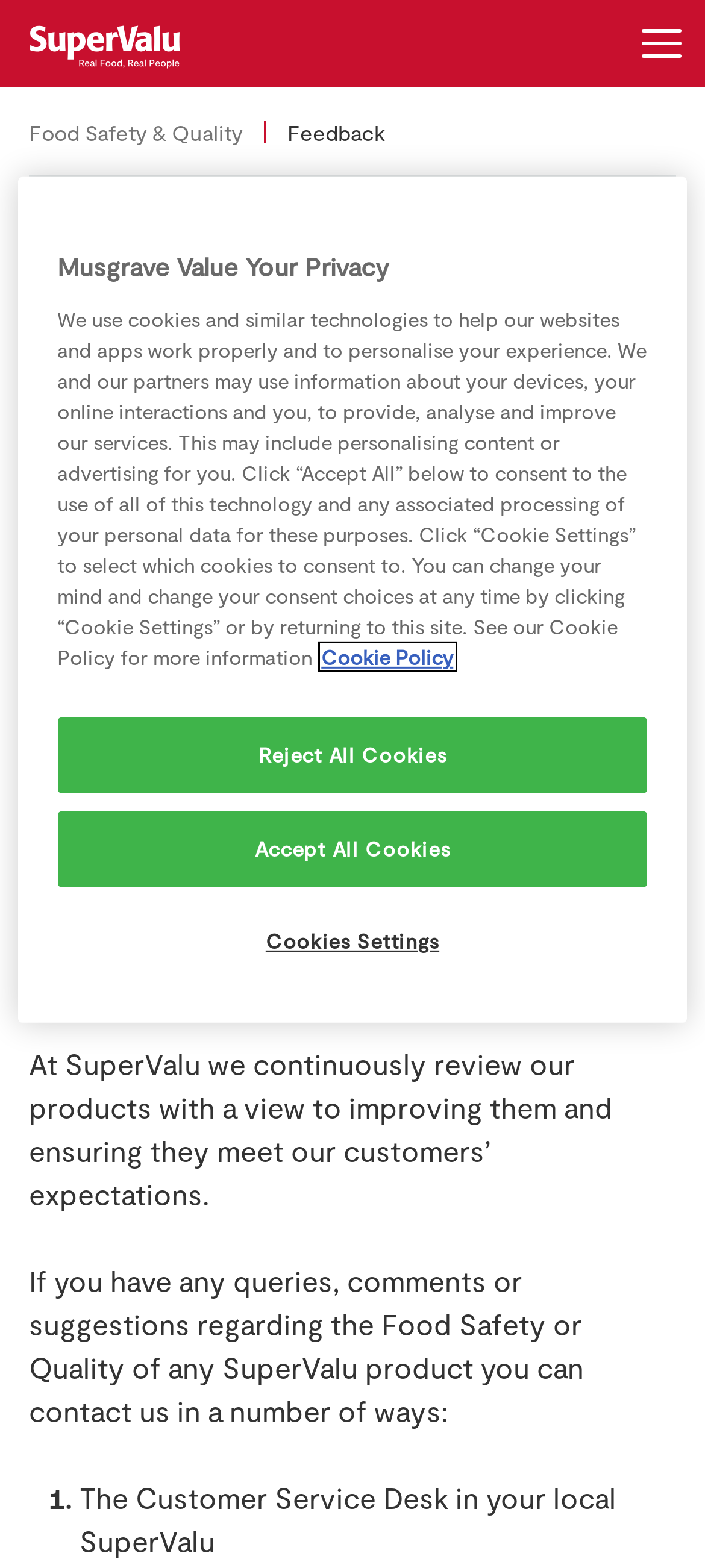Point out the bounding box coordinates of the section to click in order to follow this instruction: "Click Register".

[0.519, 0.085, 0.783, 0.125]